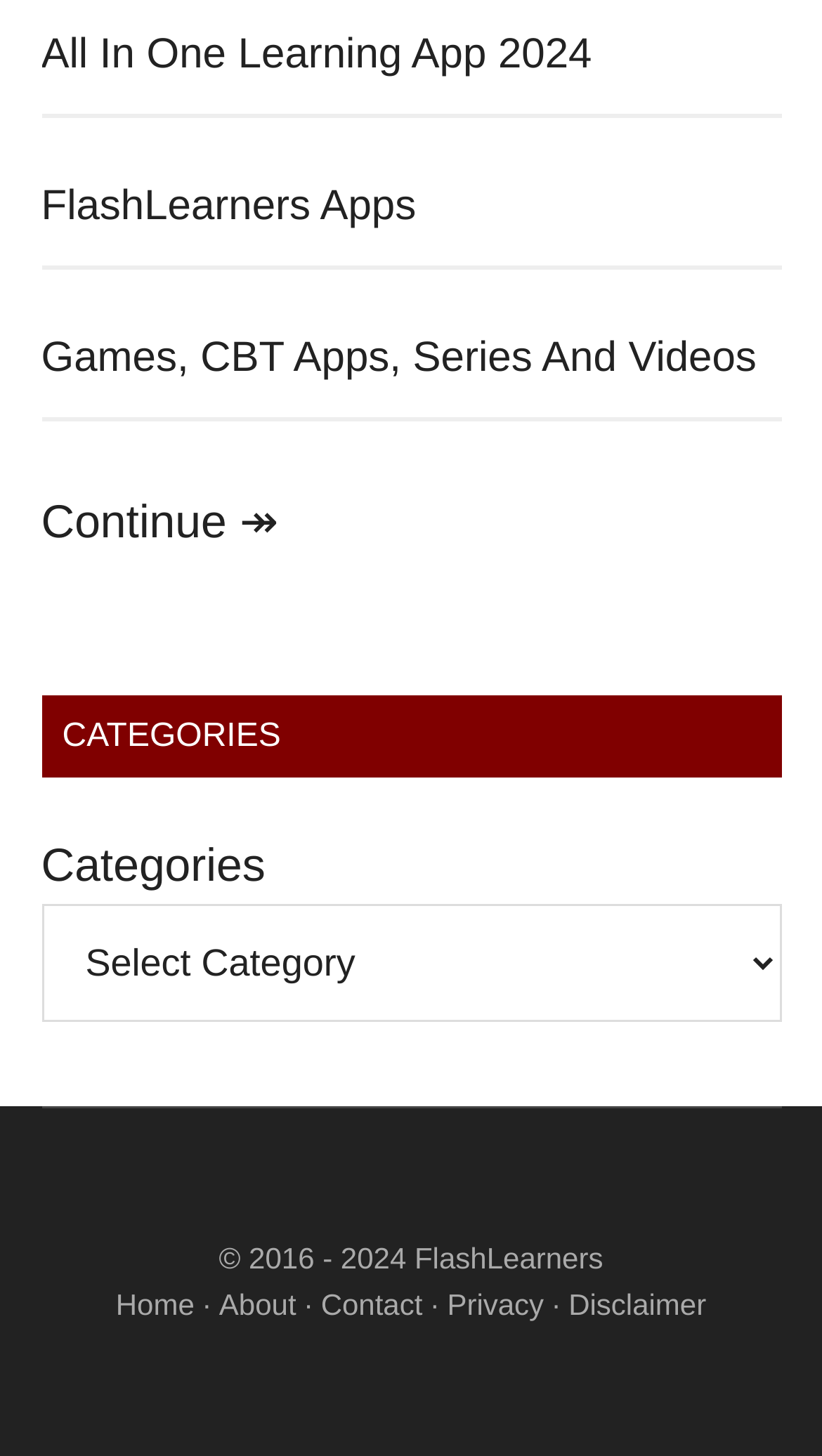Give the bounding box coordinates for the element described as: "FlashLearners Apps".

[0.05, 0.126, 0.506, 0.158]